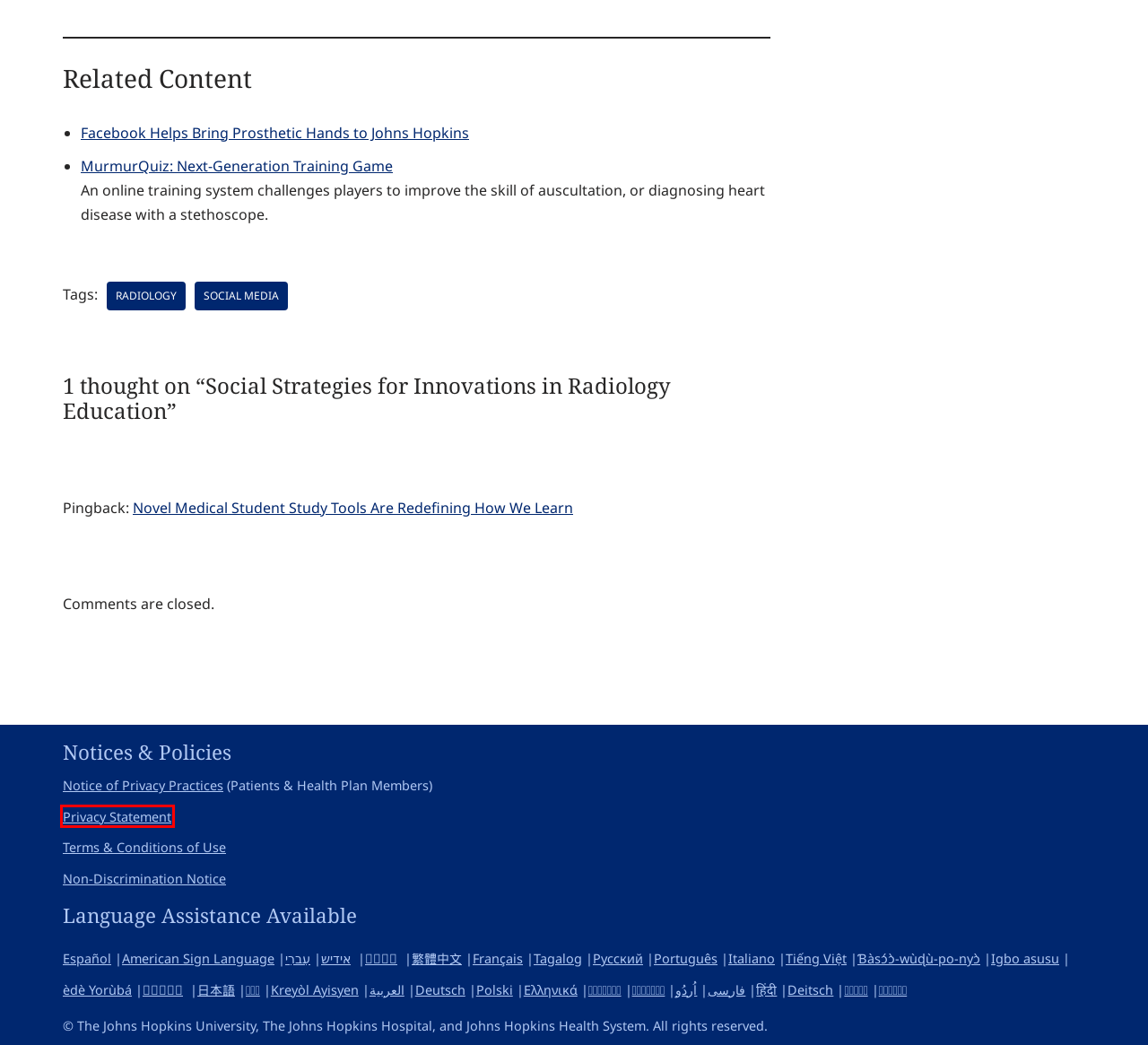Observe the webpage screenshot and focus on the red bounding box surrounding a UI element. Choose the most appropriate webpage description that corresponds to the new webpage after clicking the element in the bounding box. Here are the candidates:
A. Terms and Conditions of Use | Johns Hopkins Medicine
B. Social Media | Biomedical Odyssey
C. Patient Privacy Information | Johns Hopkins Medicine
D. Novel Study Tools Redefine How We Learn | Biomedical Odyssey
E. About Johns Hopkins Medicine
F. Radiology | Biomedical Odyssey
G. Home | Johns Hopkins Medicine
H. Information Technology at Johns Hopkins

H